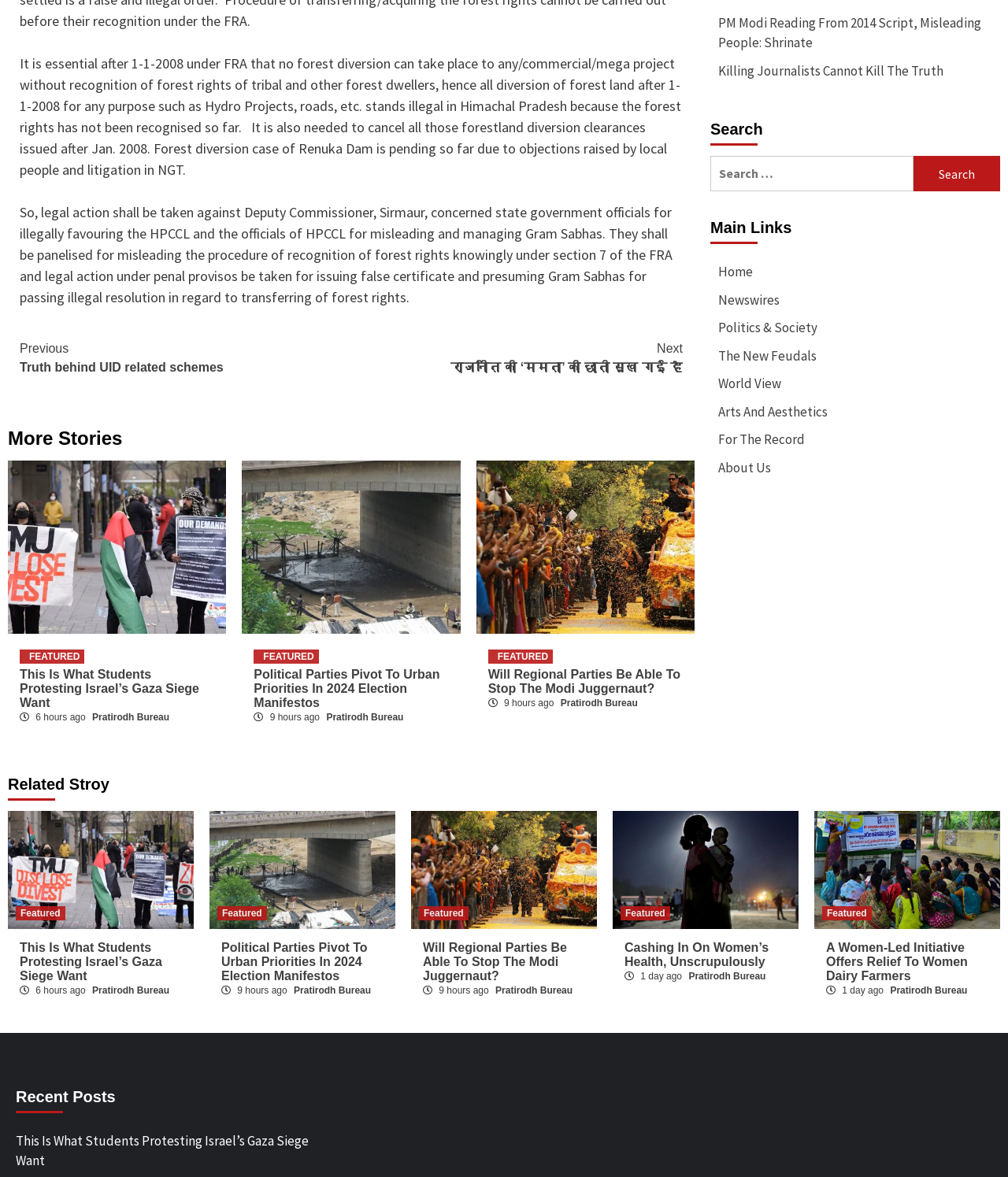Find the UI element described as: "Pratirodh Bureau" and predict its bounding box coordinates. Ensure the coordinates are four float numbers between 0 and 1, [left, top, right, bottom].

[0.491, 0.837, 0.568, 0.846]